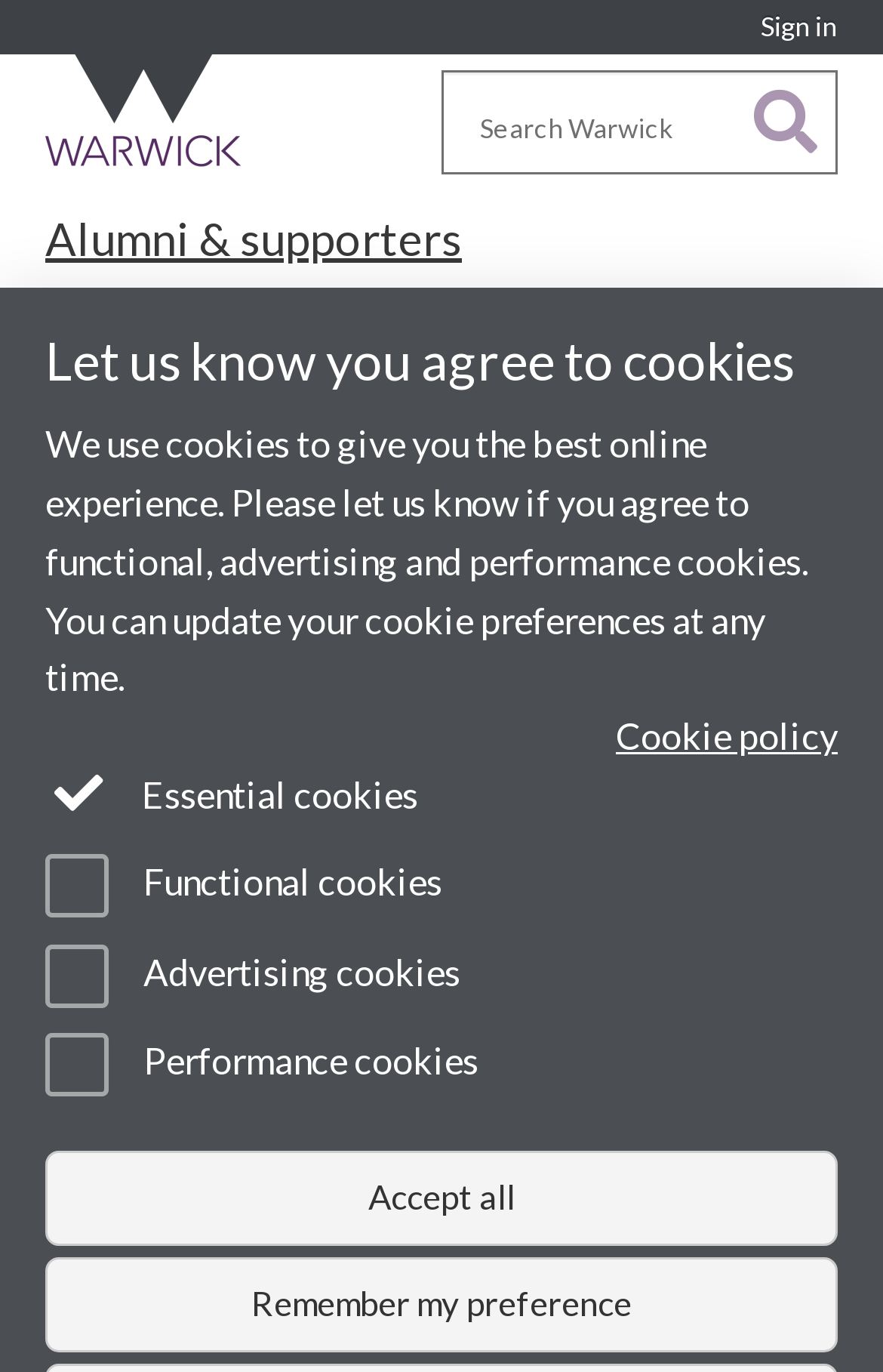Please specify the bounding box coordinates of the element that should be clicked to execute the given instruction: 'Visit University of Warwick homepage'. Ensure the coordinates are four float numbers between 0 and 1, expressed as [left, top, right, bottom].

[0.026, 0.04, 0.308, 0.129]